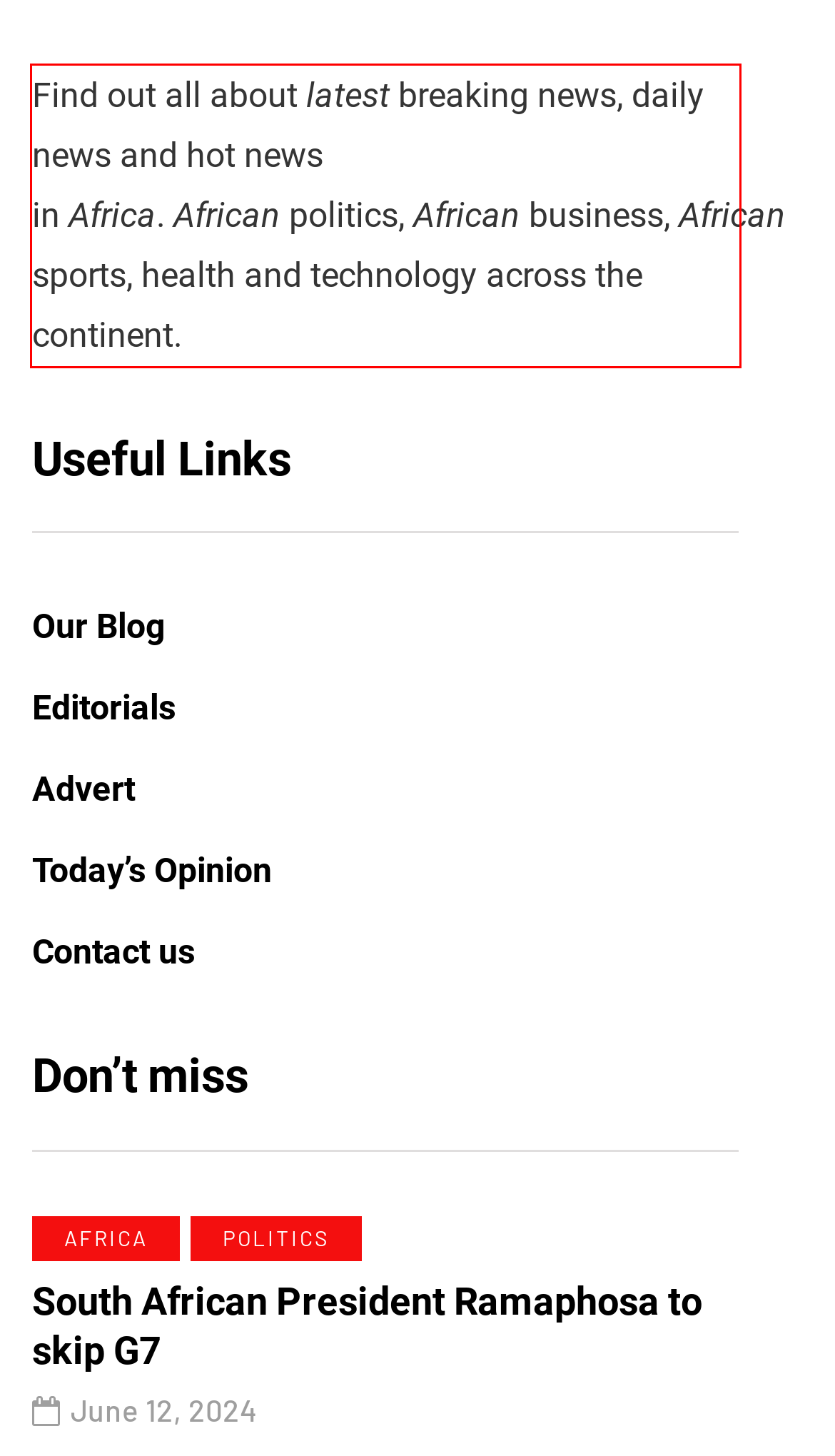Using the provided screenshot, read and generate the text content within the red-bordered area.

Find out all about latest breaking news, daily news and hot news in Africa. African politics, African business, African sports, health and technology across the continent.